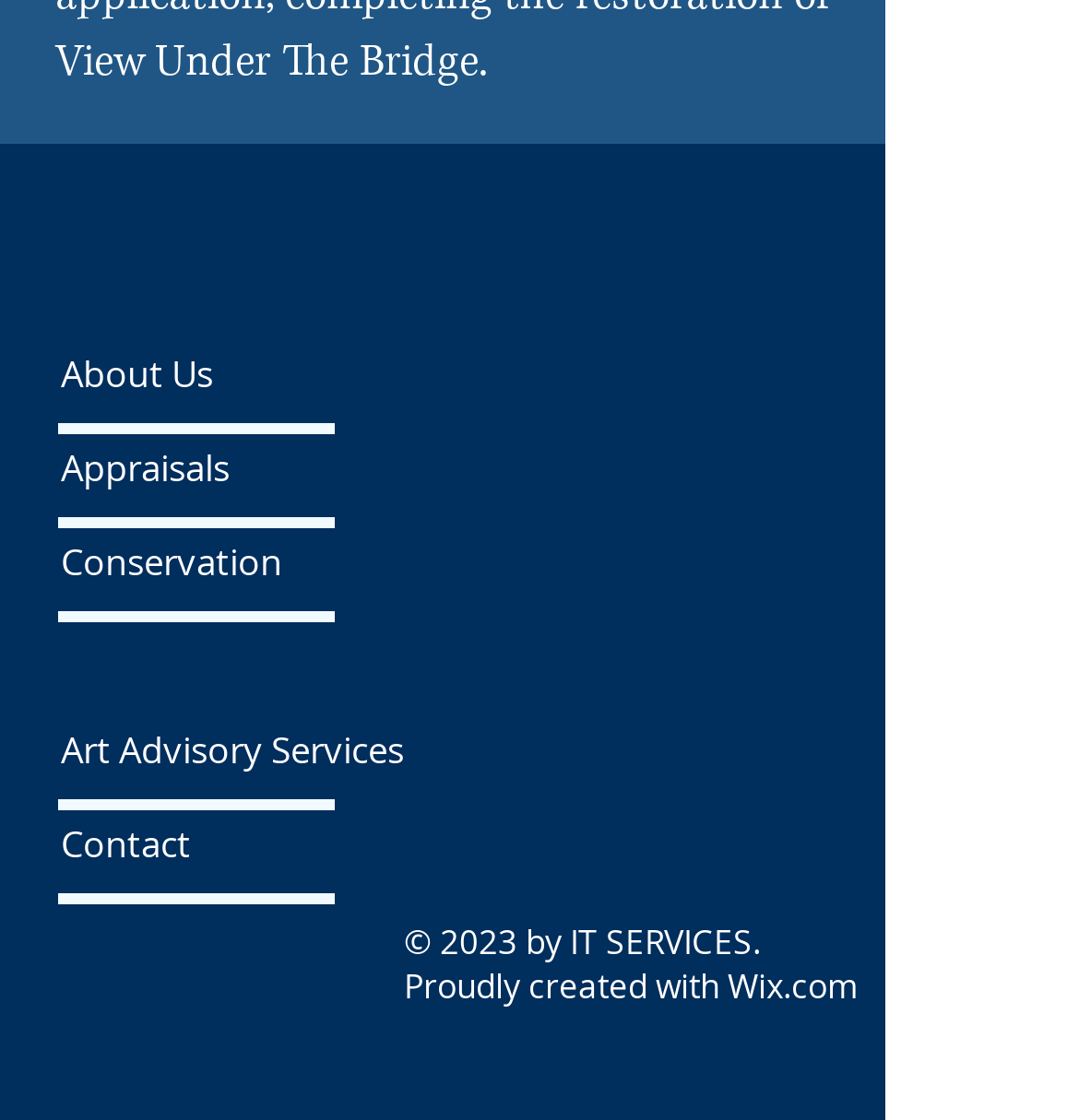What is the position of the 'Contact' link relative to the 'About Us' link?
Analyze the image and provide a thorough answer to the question.

By comparing the y1 and y2 coordinates of the 'Contact' and 'About Us' links, I can determine that the 'Contact' link is positioned below the 'About Us' link on the webpage.